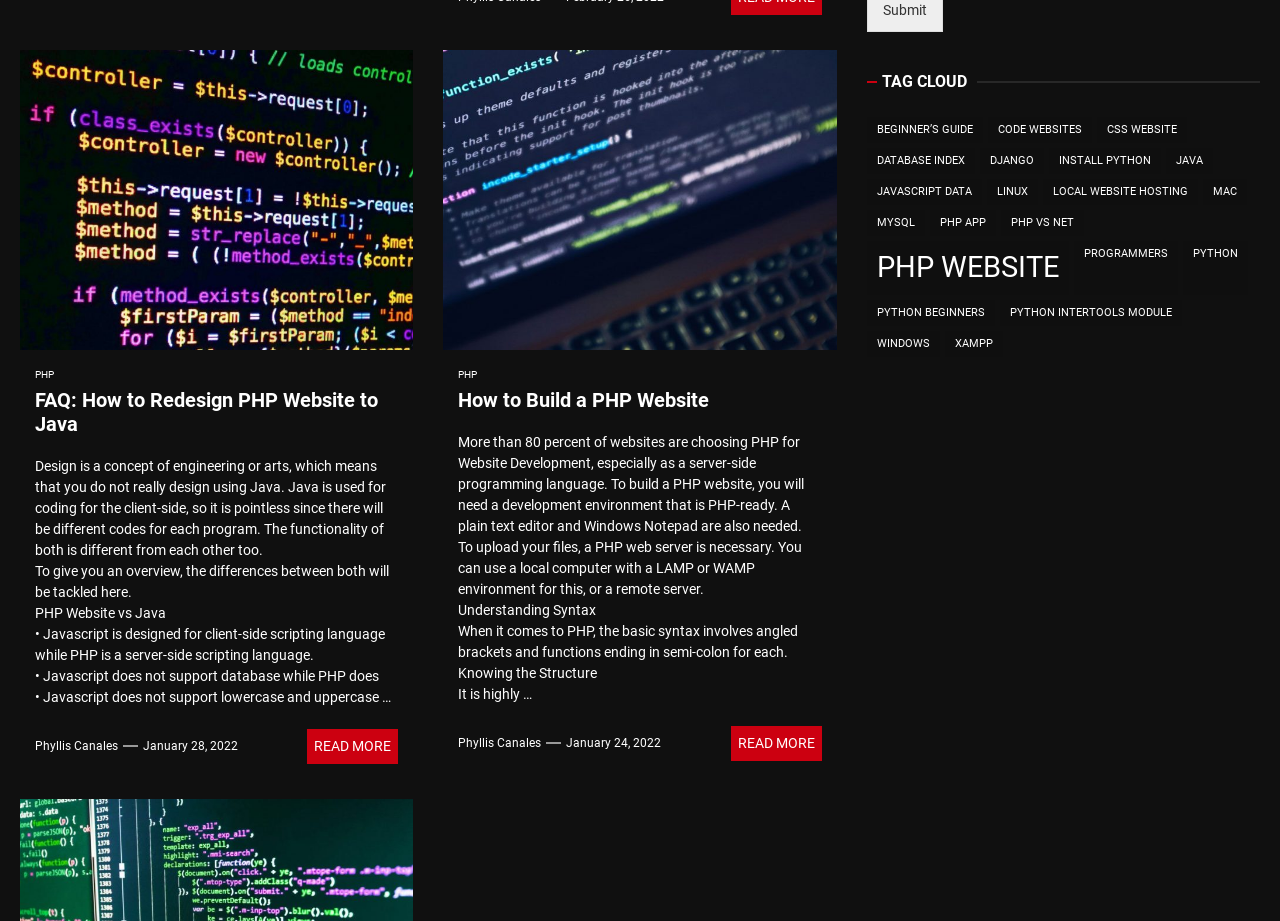Determine the bounding box coordinates of the clickable area required to perform the following instruction: "Explore 'PHP Website' tag". The coordinates should be represented as four float numbers between 0 and 1: [left, top, right, bottom].

[0.677, 0.261, 0.835, 0.32]